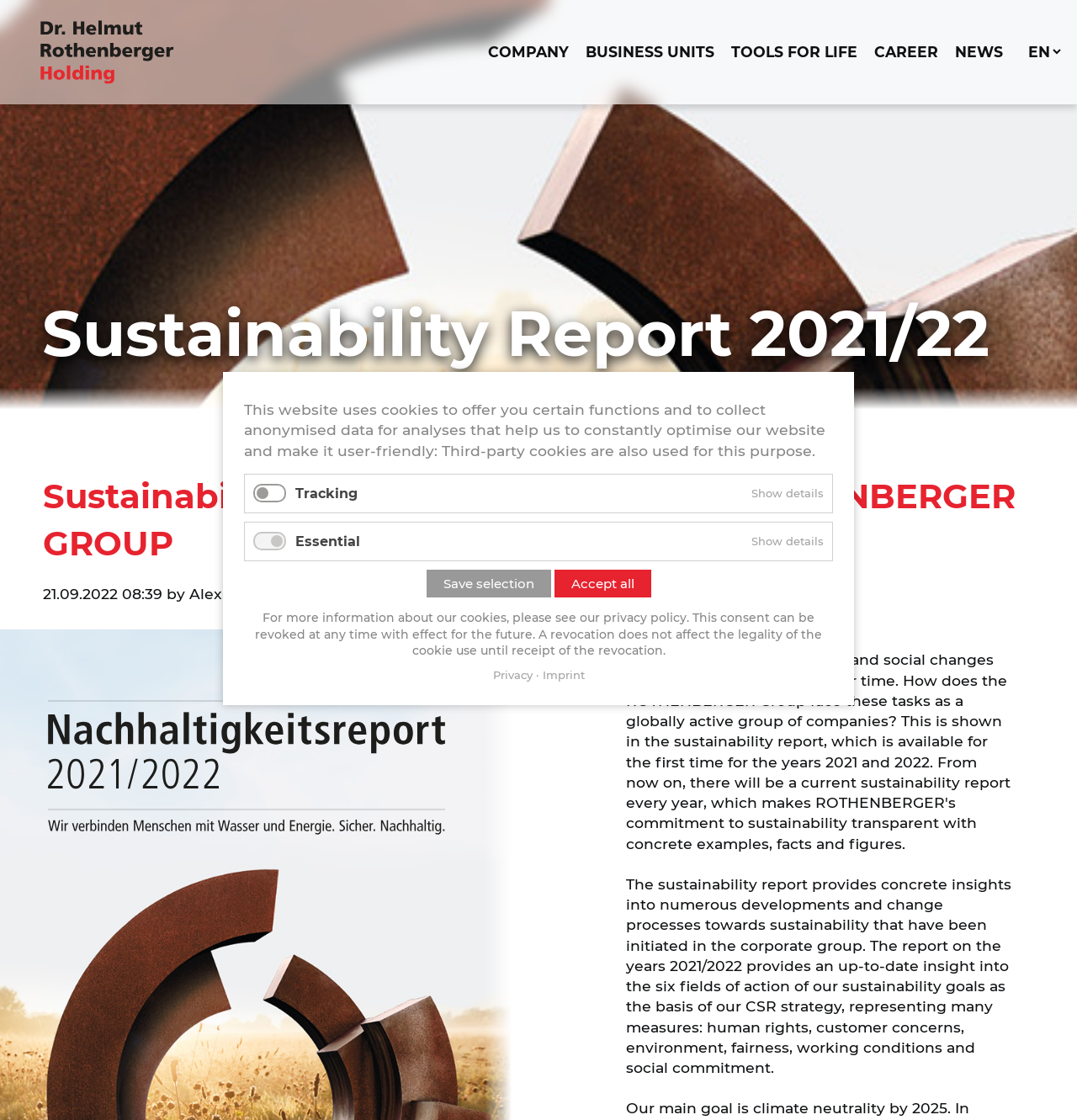Provide the bounding box coordinates of the area you need to click to execute the following instruction: "Check Photographer WordPress Themes".

None